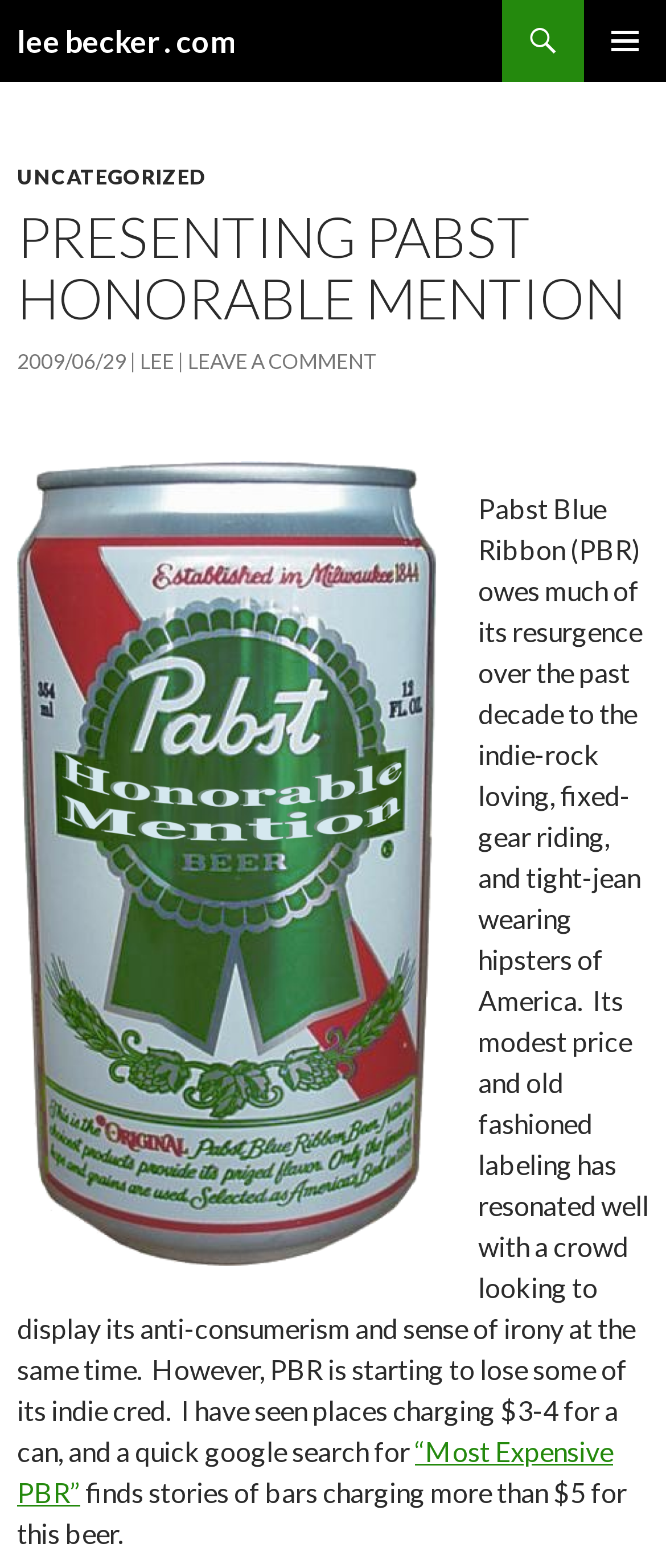Detail the features and information presented on the webpage.

The webpage is a blog post titled "Presenting Pabst Honorable Mention" on the website "lee becker . com". At the top left, there is a heading with the website's name, which is also a link. Next to it, on the top right, there is a link to "Search" and a button labeled "PRIMARY MENU". Below the website's name, there is a link to "SKIP TO CONTENT".

The main content of the webpage is divided into two sections. The first section is a header area that spans the entire width of the page. It contains a link to "UNCATEGORIZED", a heading with the title of the blog post, a link to the date "2009/06/29", and two more links to "LEE" and "LEAVE A COMMENT".

Below the header area, there is a large figure that takes up most of the width of the page. Underneath the figure, there is a block of text that discusses the resurgence of Pabst Blue Ribbon beer among hipsters and its increasing price. The text is followed by a link to "“Most Expensive PBR”" and a few more lines of text that continue the discussion.

Overall, the webpage has a simple layout with a clear hierarchy of elements, making it easy to navigate and read.